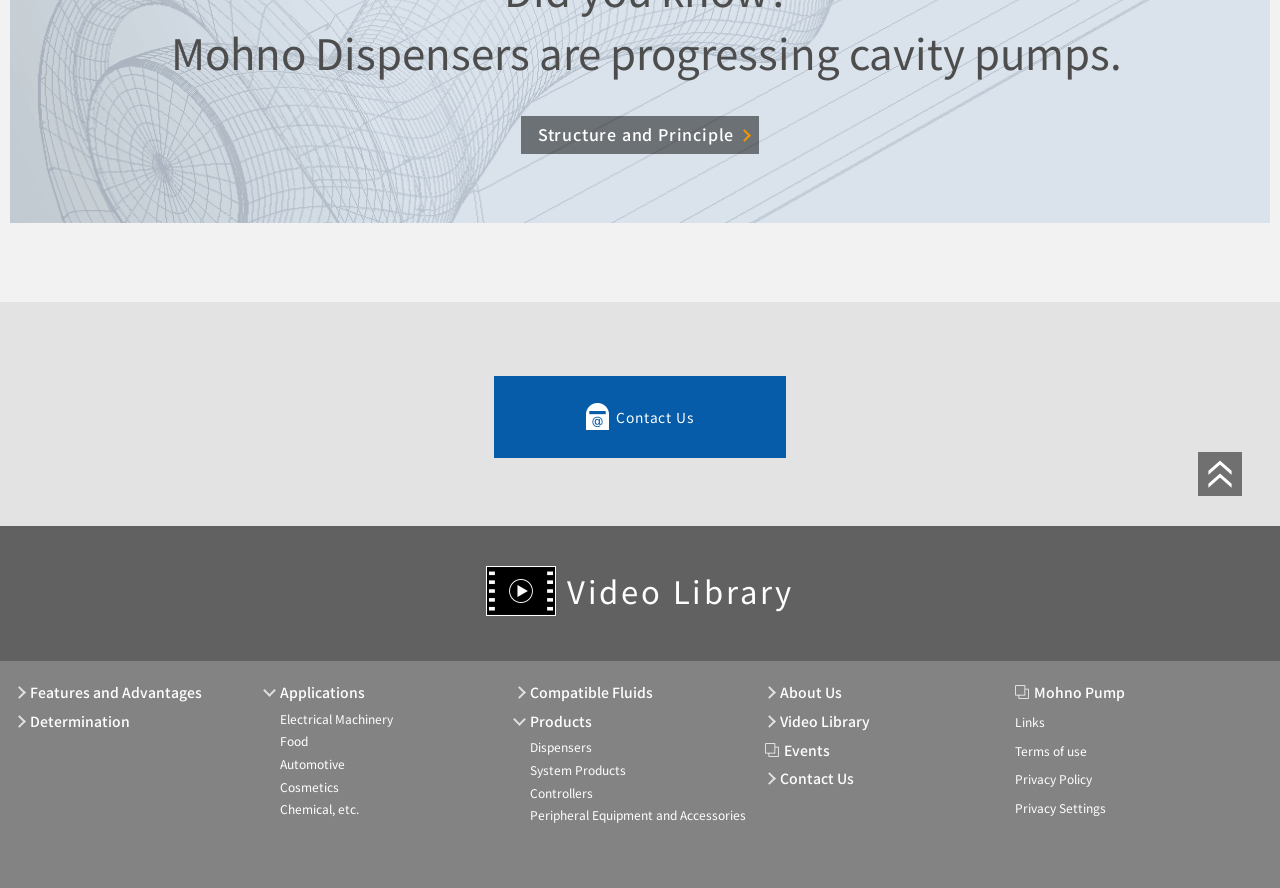Please identify the bounding box coordinates of the element that needs to be clicked to execute the following command: "Read about 'Mohno Pump'". Provide the bounding box using four float numbers between 0 and 1, formatted as [left, top, right, bottom].

[0.793, 0.768, 0.879, 0.791]